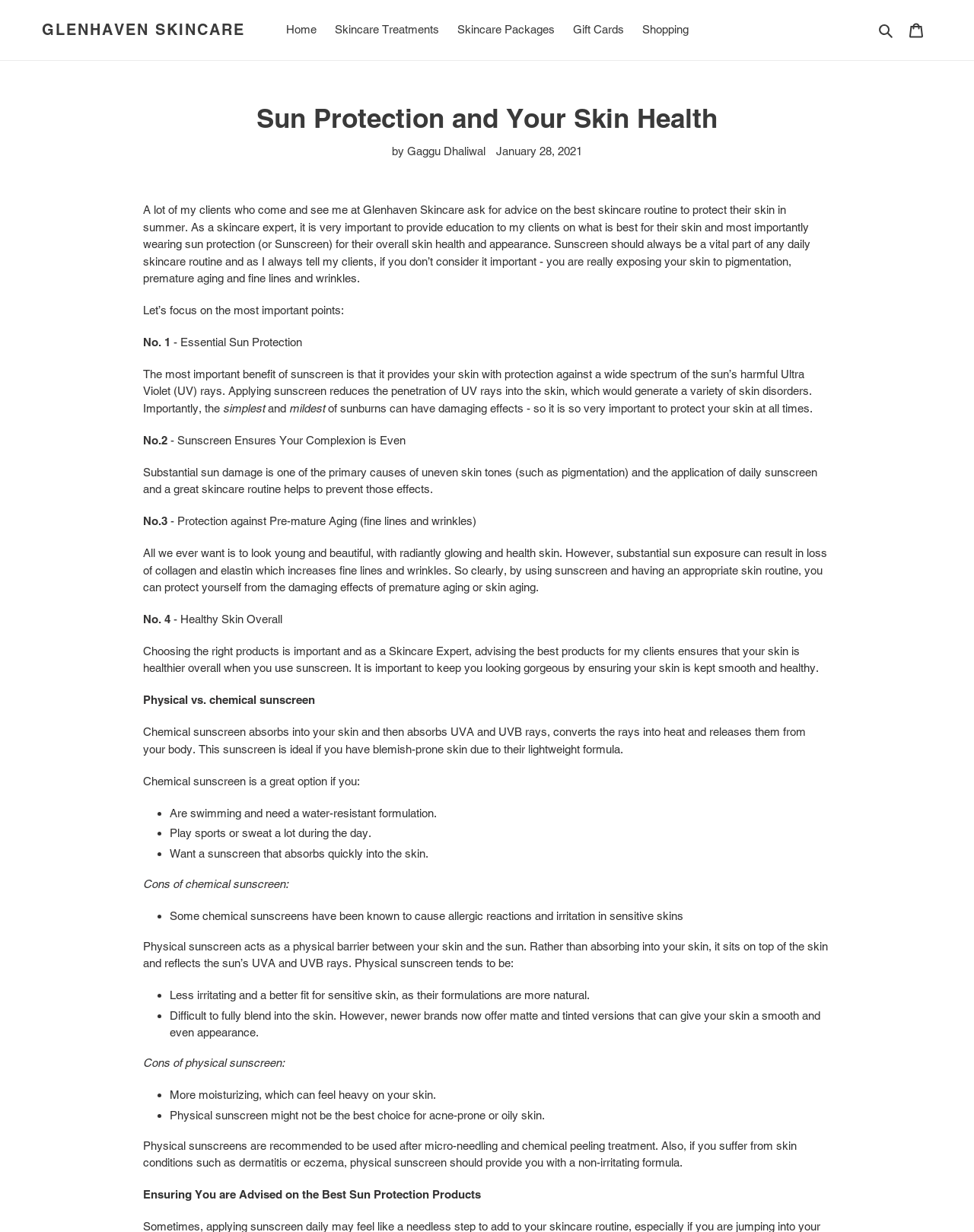Highlight the bounding box coordinates of the element you need to click to perform the following instruction: "Click on the 'Skincare Treatments' link."

[0.336, 0.015, 0.458, 0.033]